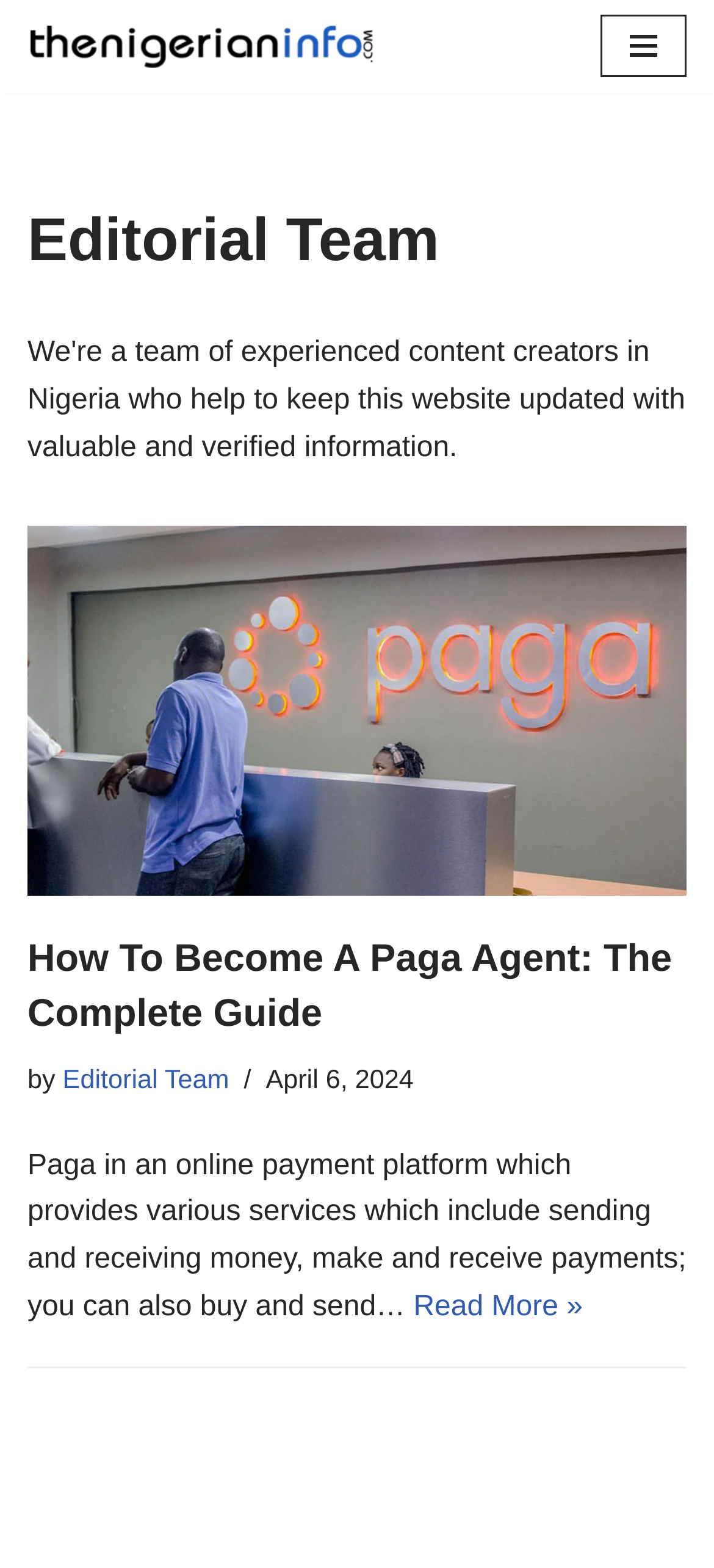What is the topic of the article?
Please provide a full and detailed response to the question.

I determined the answer by looking at the link element with the text 'How To Become A Paga Agent: The Complete Guide' which suggests that the topic of the article is related to becoming a Paga Agent.